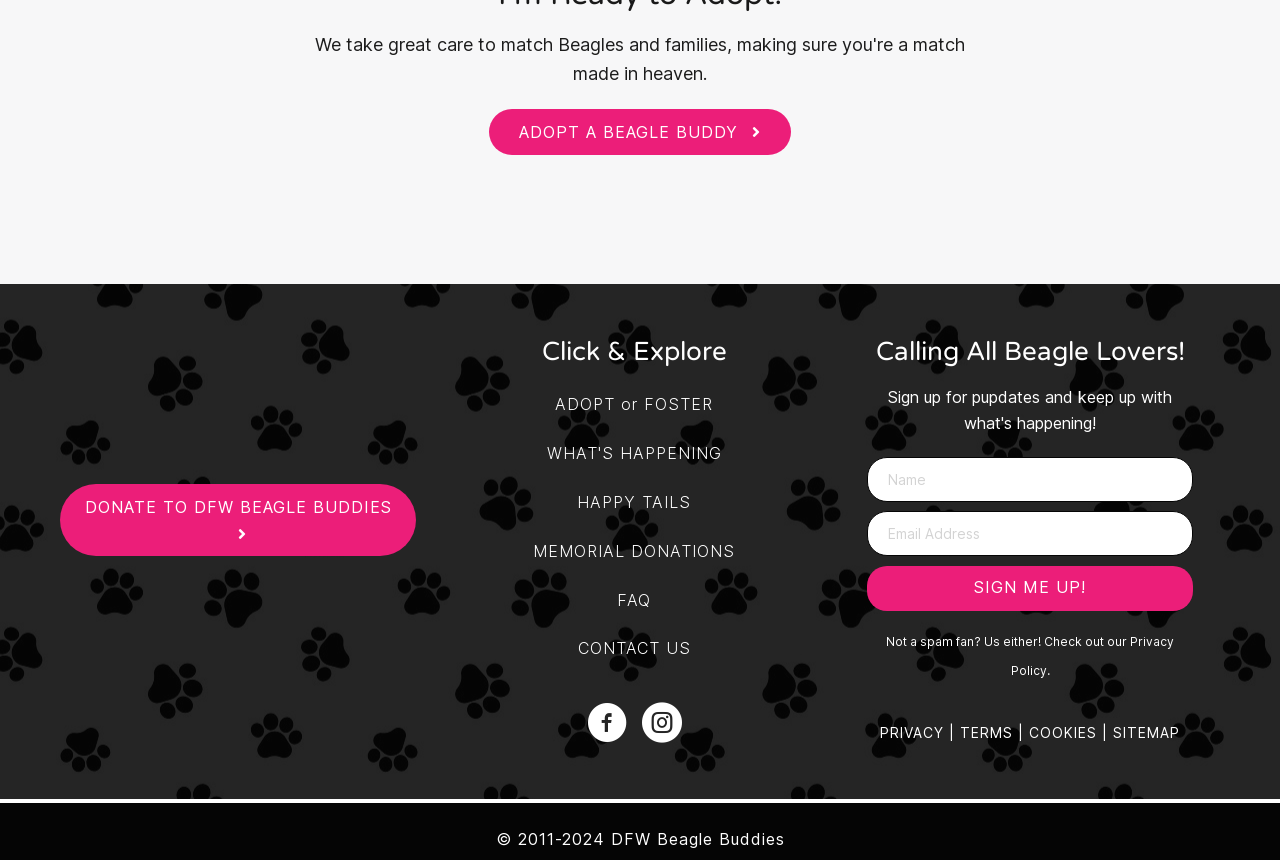Please specify the bounding box coordinates of the area that should be clicked to accomplish the following instruction: "Donate to DFW Beagle Buddies". The coordinates should consist of four float numbers between 0 and 1, i.e., [left, top, right, bottom].

[0.047, 0.563, 0.325, 0.647]